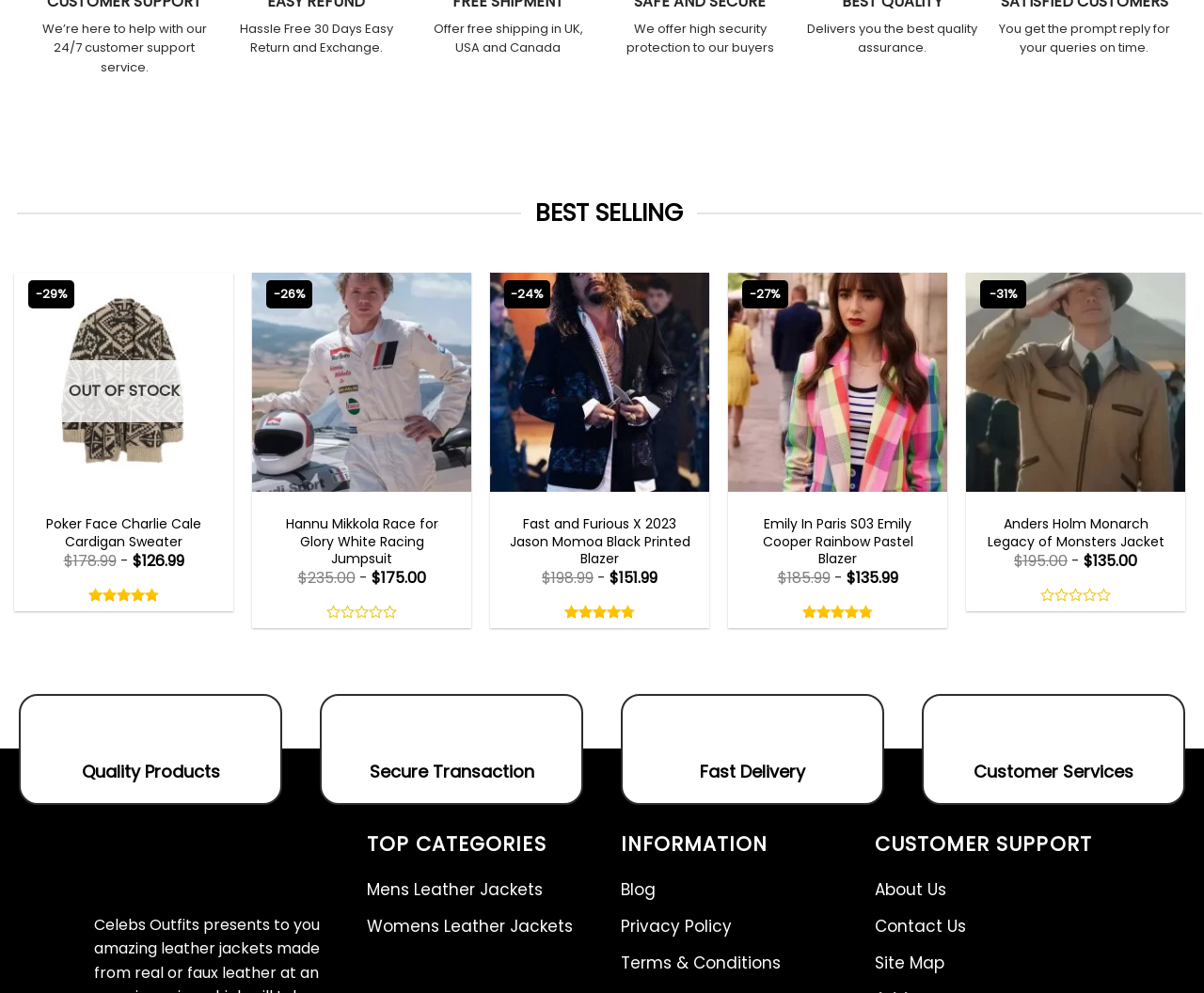Please identify the bounding box coordinates of the element that needs to be clicked to execute the following command: "View the details of 'Anders Holm Monarch Legacy of Monsters Jacket'". Provide the bounding box using four float numbers between 0 and 1, formatted as [left, top, right, bottom].

[0.816, 0.519, 0.971, 0.554]